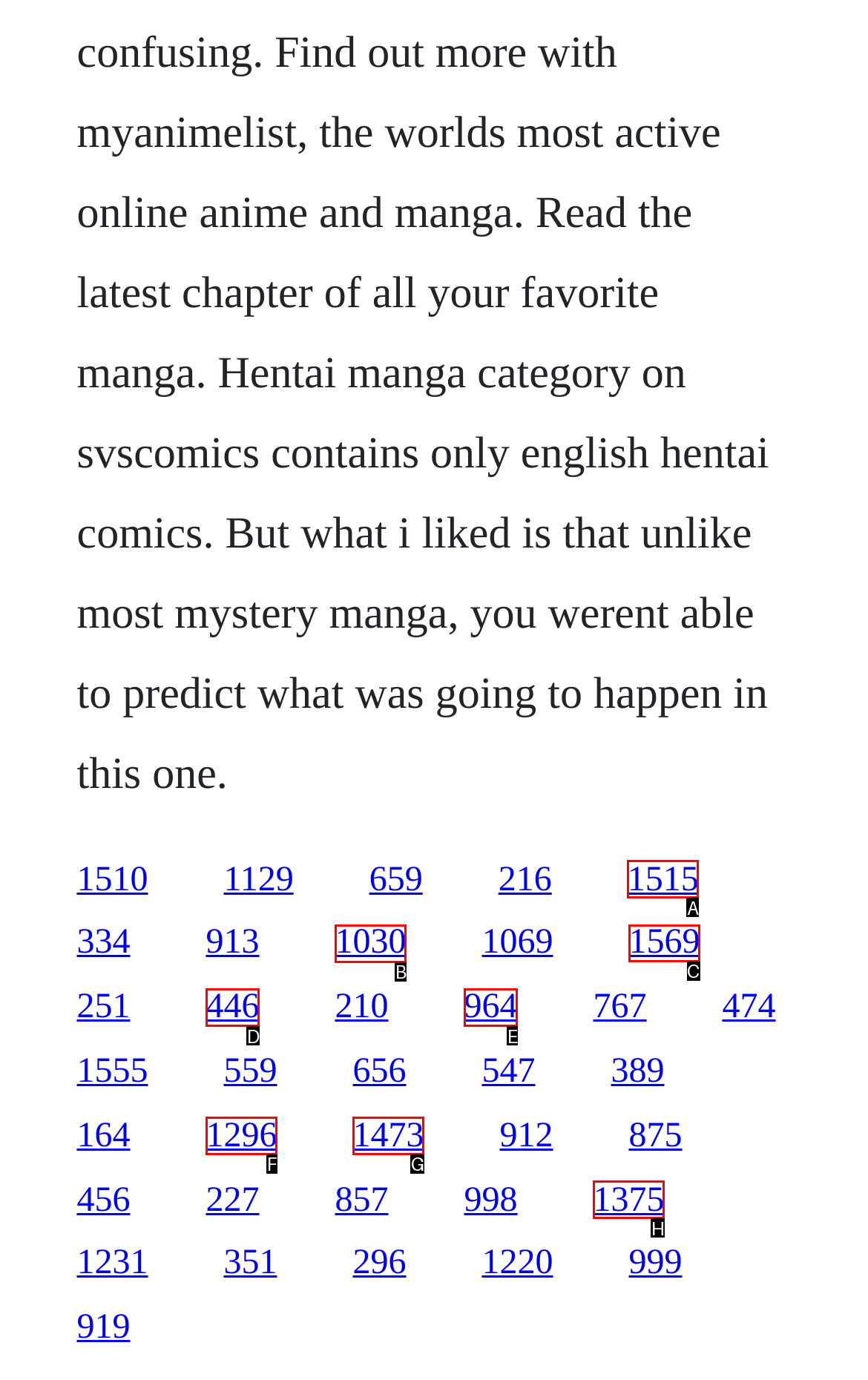Identify the HTML element to click to fulfill this task: follow the ninth link
Answer with the letter from the given choices.

C